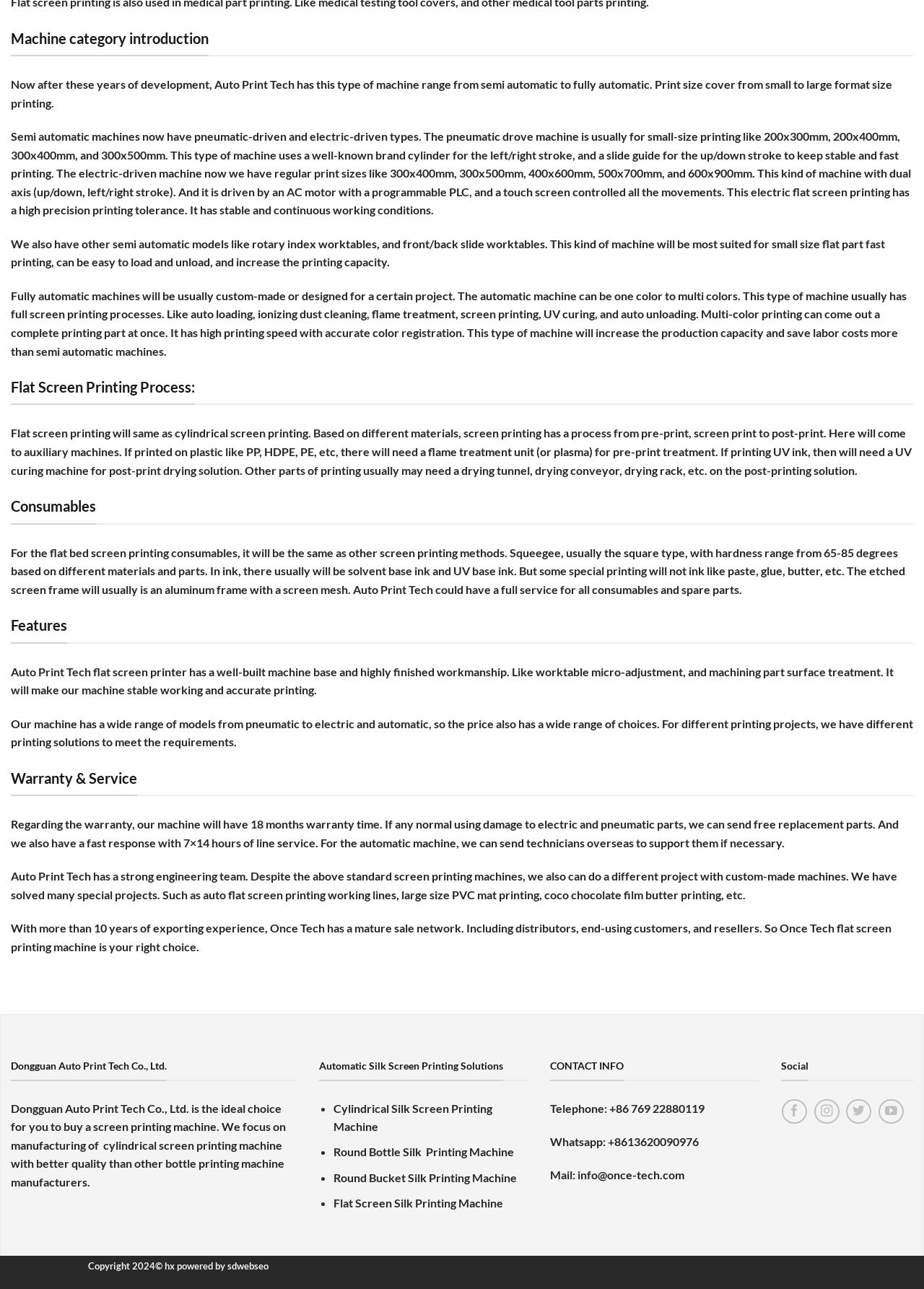Pinpoint the bounding box coordinates of the area that must be clicked to complete this instruction: "Get a free estimate".

None